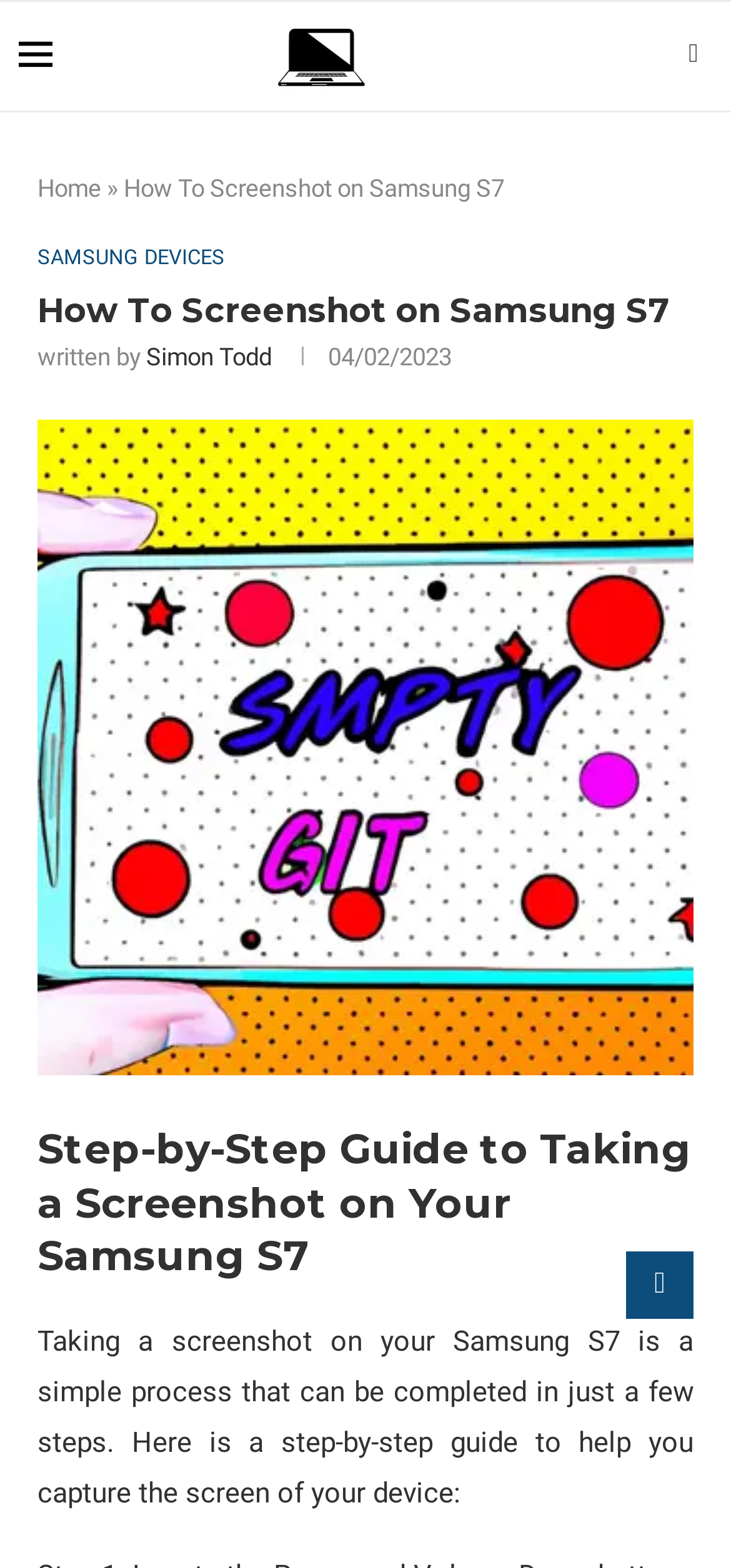Please identify the primary heading on the webpage and return its text.

How To Screenshot on Samsung S7